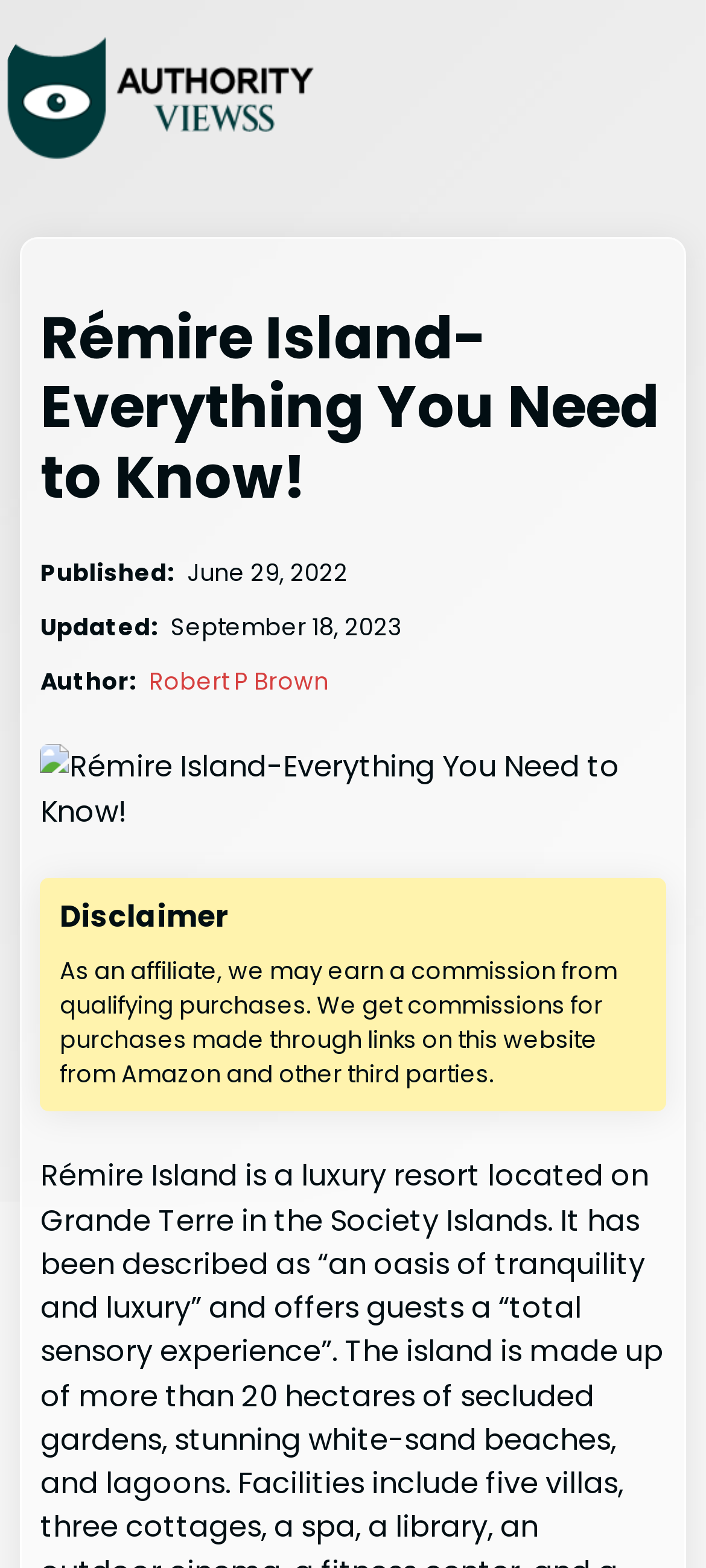Locate the bounding box of the UI element with the following description: "alt="AuthorityViewss"".

[0.0, 0.0, 0.456, 0.123]